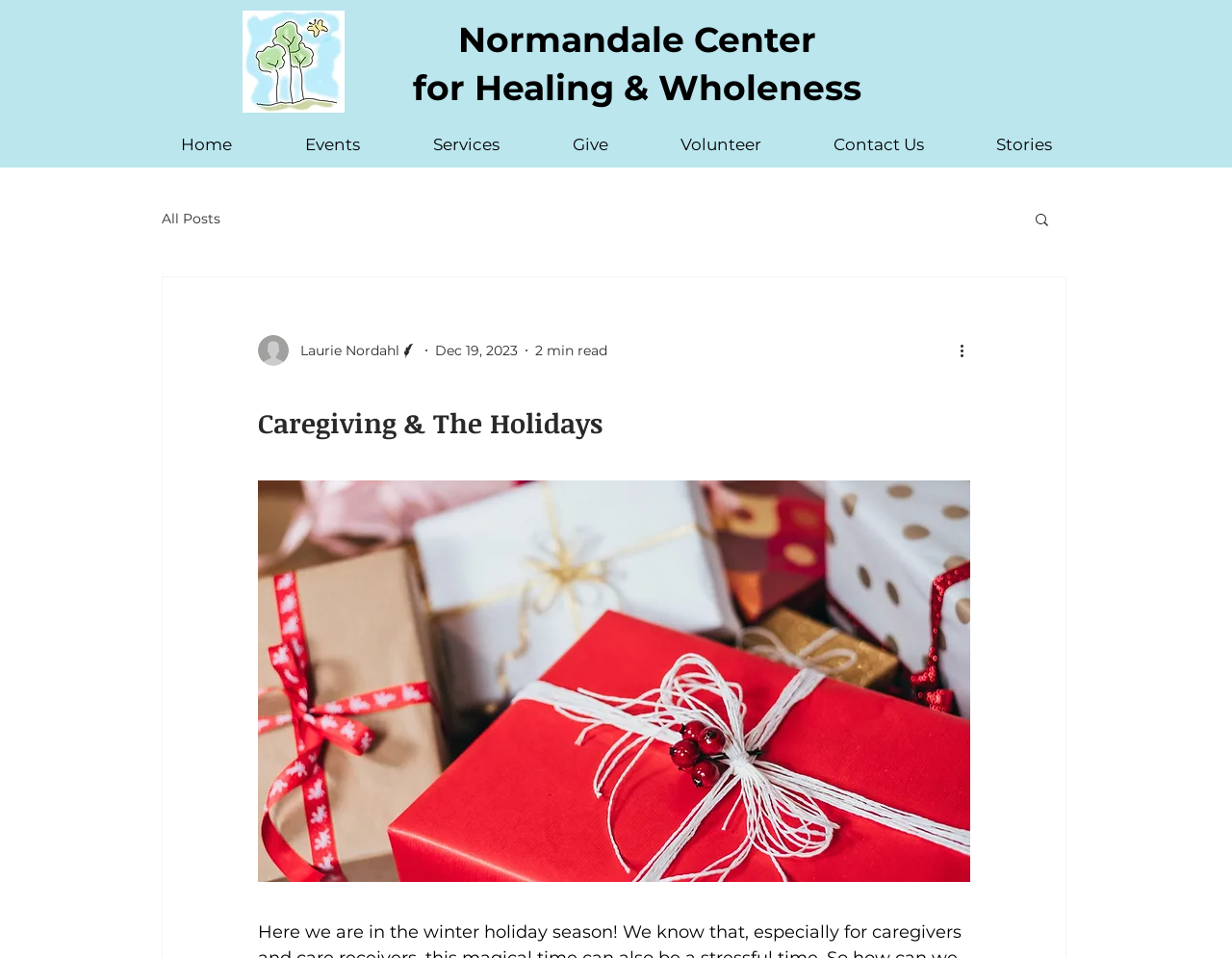Pinpoint the bounding box coordinates of the clickable element needed to complete the instruction: "go to home page". The coordinates should be provided as four float numbers between 0 and 1: [left, top, right, bottom].

[0.117, 0.139, 0.218, 0.164]